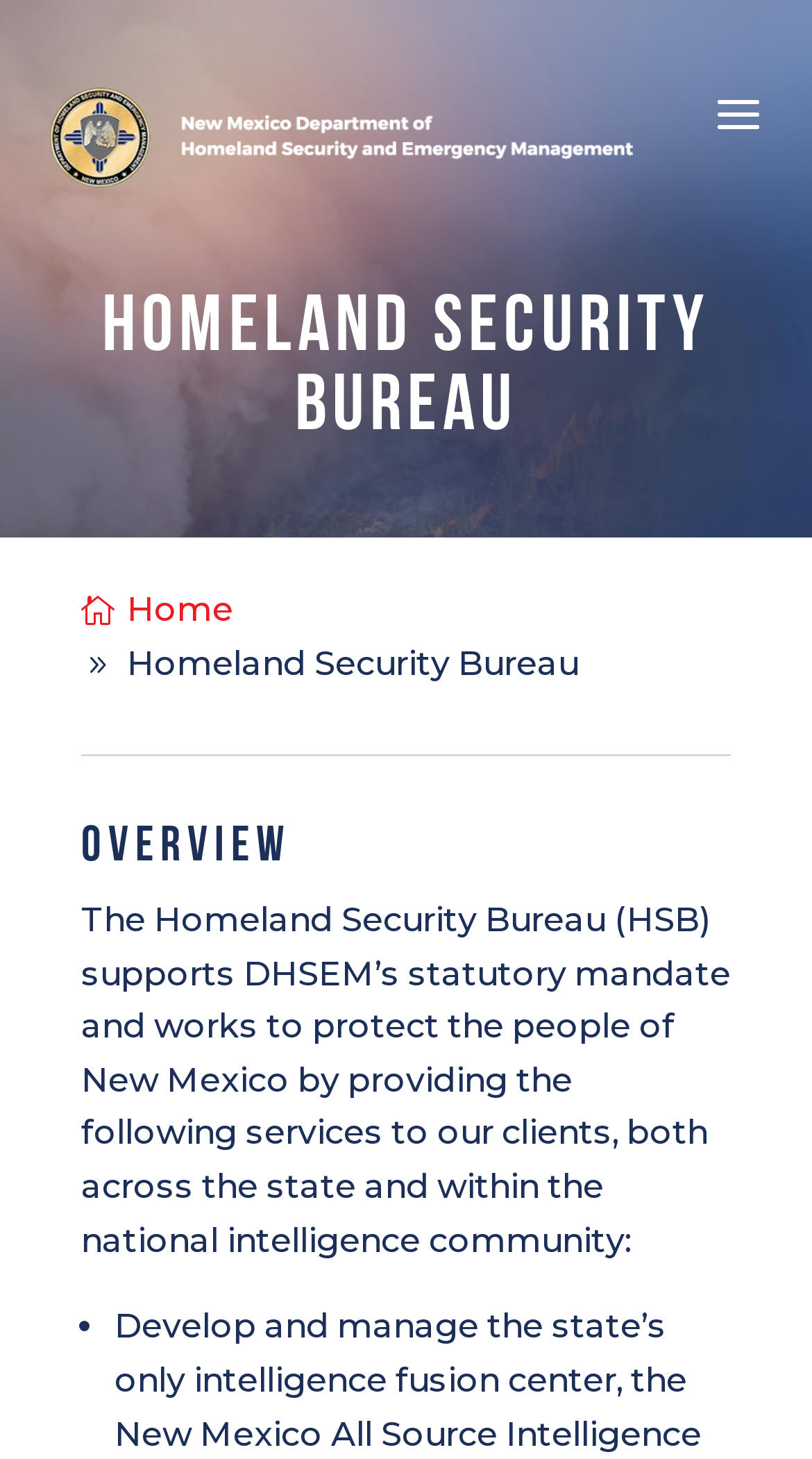Present a detailed account of what is displayed on the webpage.

The webpage is about the Homeland Security Bureau of the New Mexico Department of Homeland Security & Emergency. At the top-left corner, there is a link and an image, both with the same name as the department. Below them, a prominent heading "Homeland Security Bureau" is displayed. 

To the right of the heading, a link with a home icon is situated. Further down, another heading "Overview" is presented. Below the "Overview" heading, a paragraph of text explains the role of the Homeland Security Bureau, stating that it provides services to clients across the state and within the national intelligence community. 

The paragraph is followed by a bullet point, indicated by a "•" symbol, which suggests that a list of services or details is about to be presented.